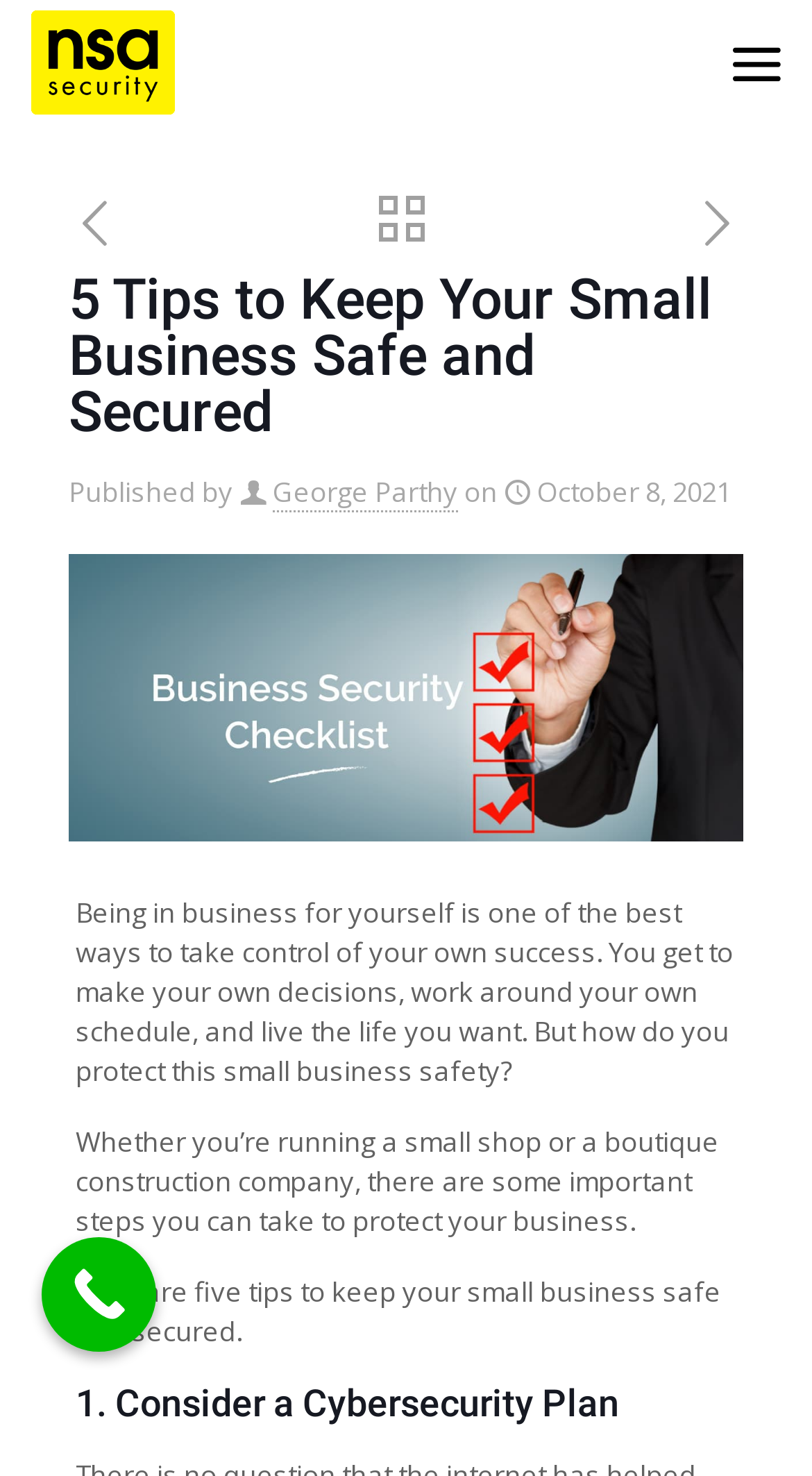Predict the bounding box of the UI element based on the description: "title="nsa security"". The coordinates should be four float numbers between 0 and 1, formatted as [left, top, right, bottom].

[0.038, 0.007, 0.215, 0.078]